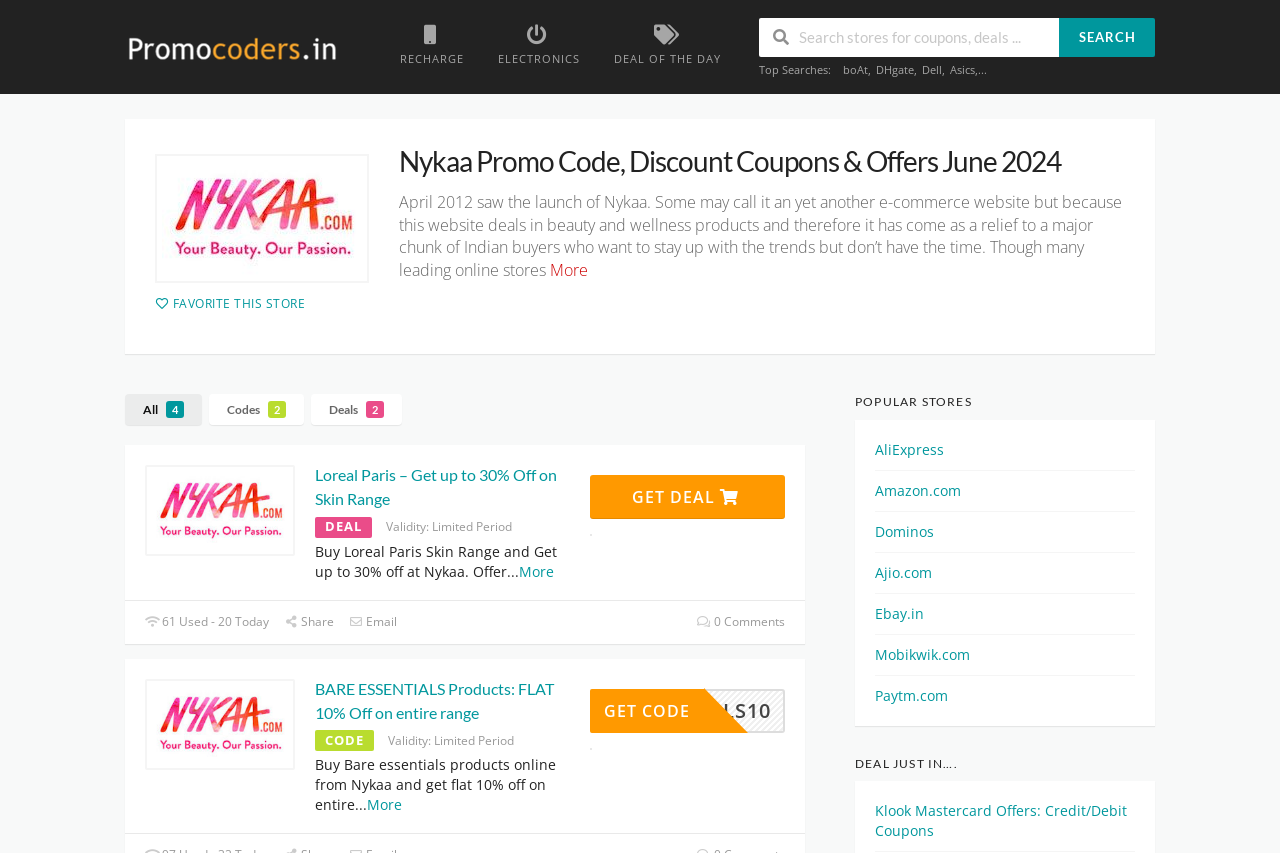What is Nykaa?
Analyze the image and provide a thorough answer to the question.

Based on the webpage content, Nykaa is an e-commerce website that deals in beauty and wellness products, which is evident from the description 'April 2012 saw the launch of Nykaa. Some may call it an yet another e-commerce website but because this website deals in beauty and wellness products and therefore it has...'